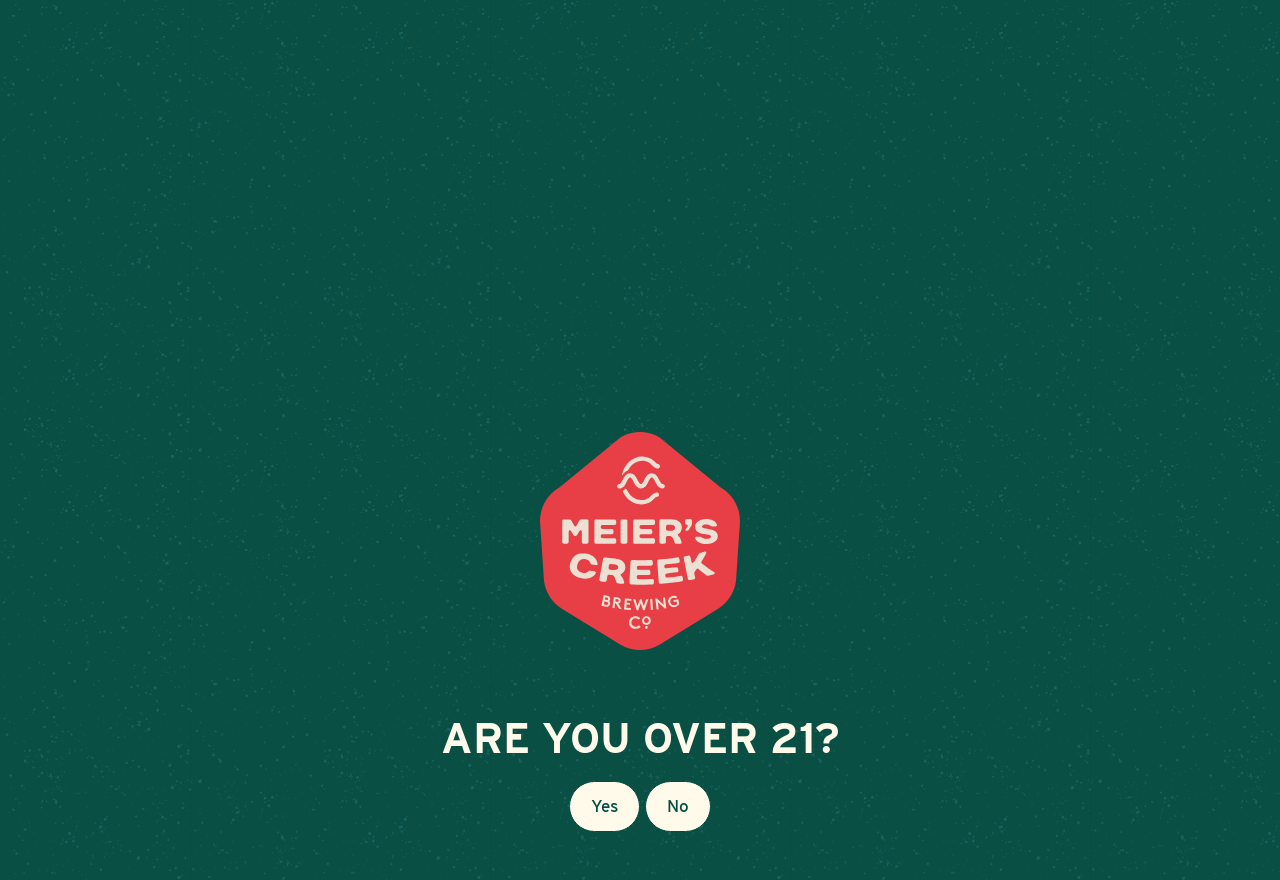Indicate the bounding box coordinates of the element that needs to be clicked to satisfy the following instruction: "View BEER page". The coordinates should be four float numbers between 0 and 1, i.e., [left, top, right, bottom].

[0.636, 0.062, 0.695, 0.134]